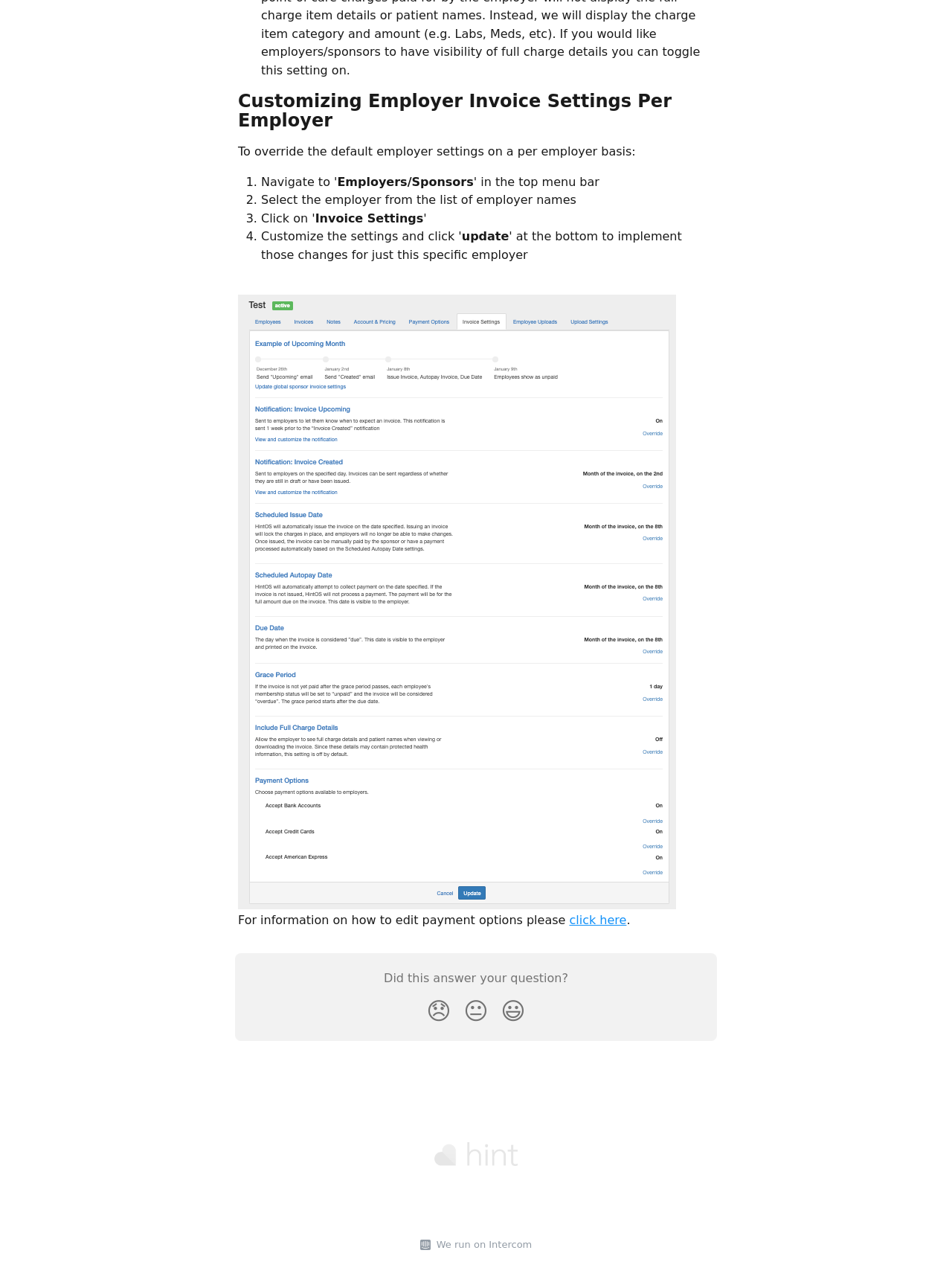Is there a resource available for editing payment options?
Using the image, respond with a single word or phrase.

Yes